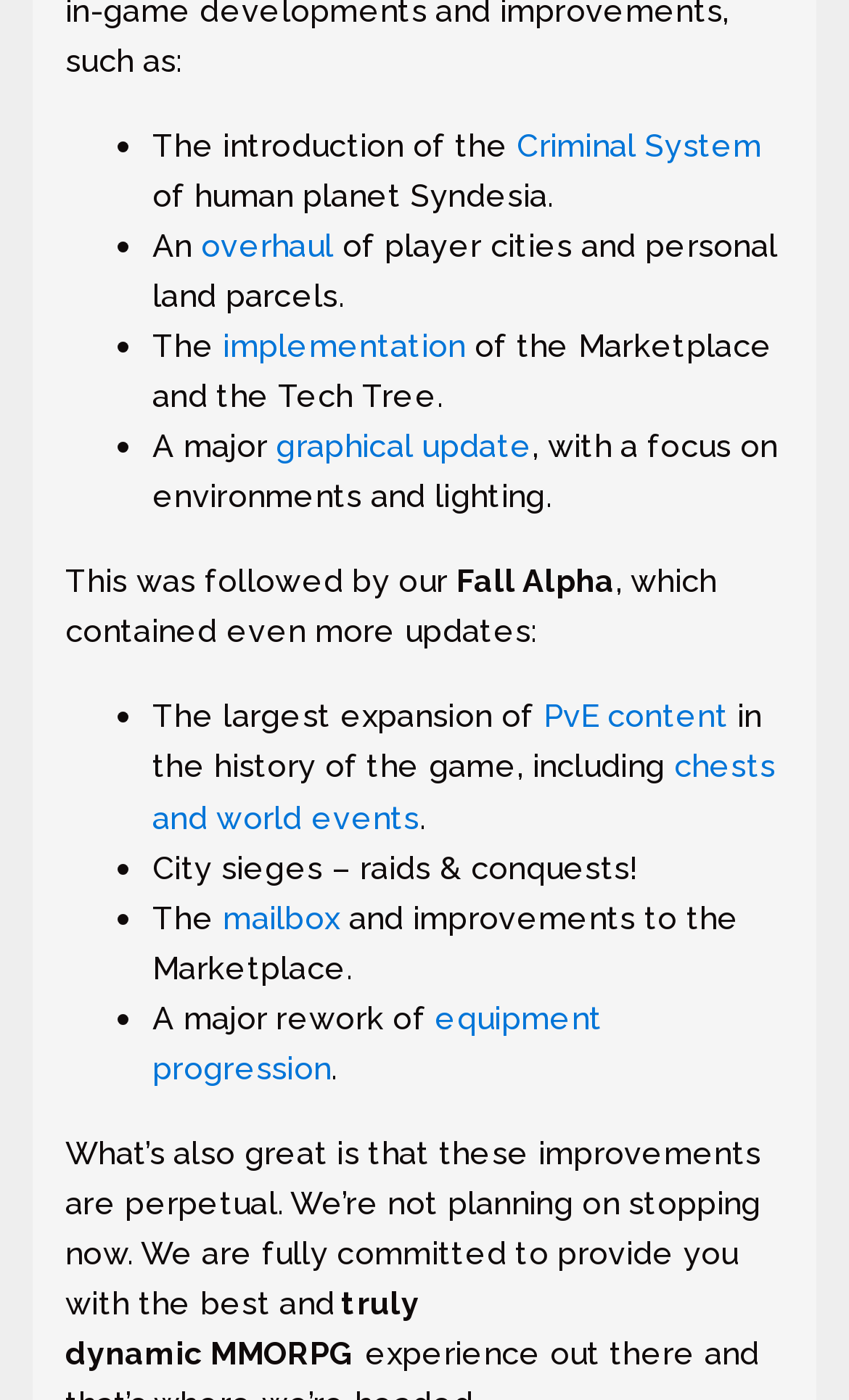From the webpage screenshot, predict the bounding box of the UI element that matches this description: "chests and world events".

[0.179, 0.534, 0.913, 0.596]